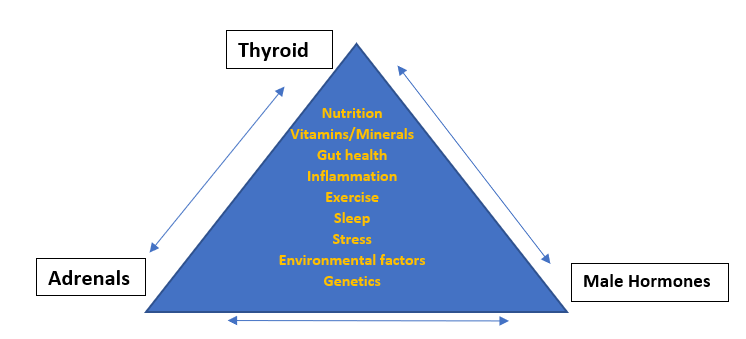How many key factors are listed inside the triangle?
Answer the question with just one word or phrase using the image.

9